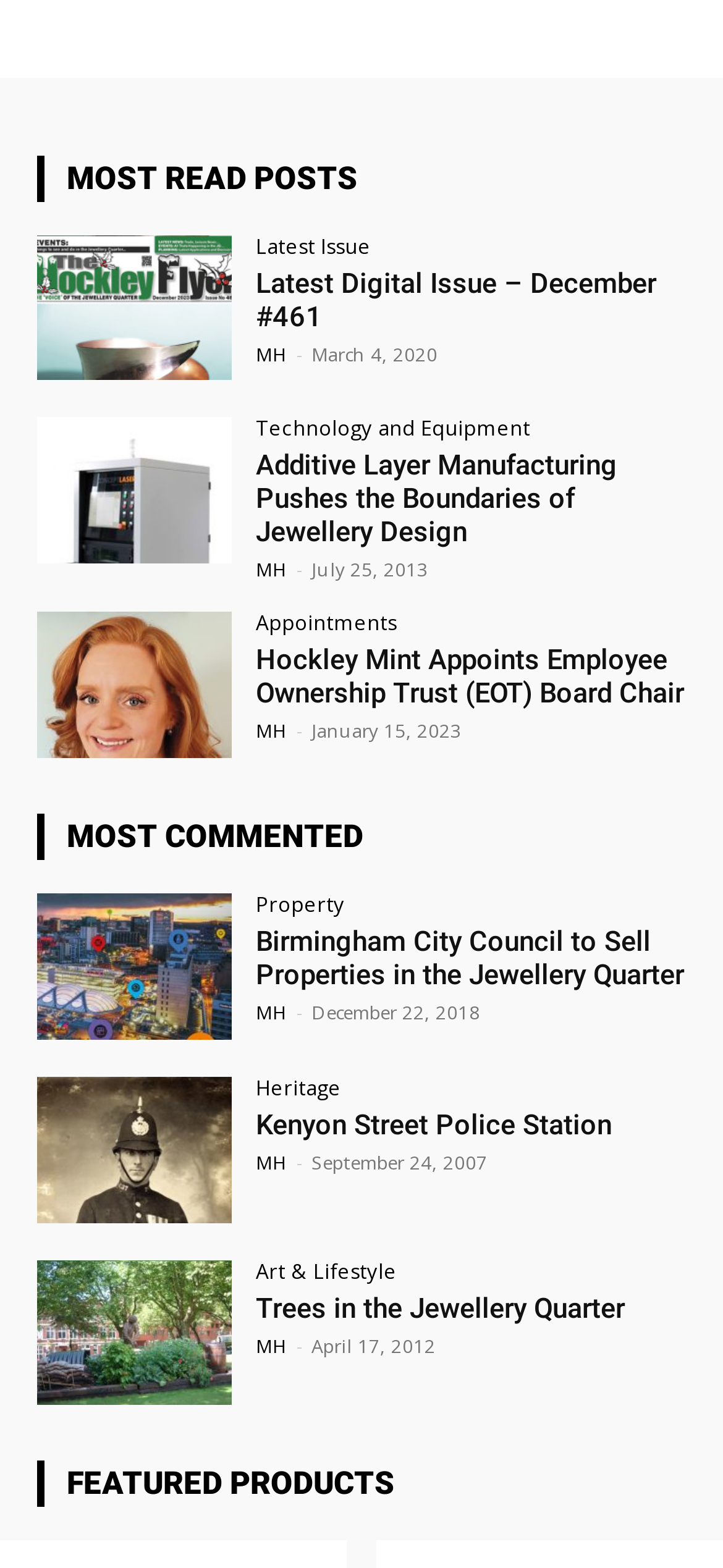What is the date of the post 'Hockley Mint Appoints Employee Ownership Trust (EOT) Board Chair'?
Can you give a detailed and elaborate answer to the question?

I found the link 'Hockley Mint Appoints Employee Ownership Trust (EOT) Board Chair' with a corresponding time element containing the text 'January 15, 2023', which indicates the date of the post.